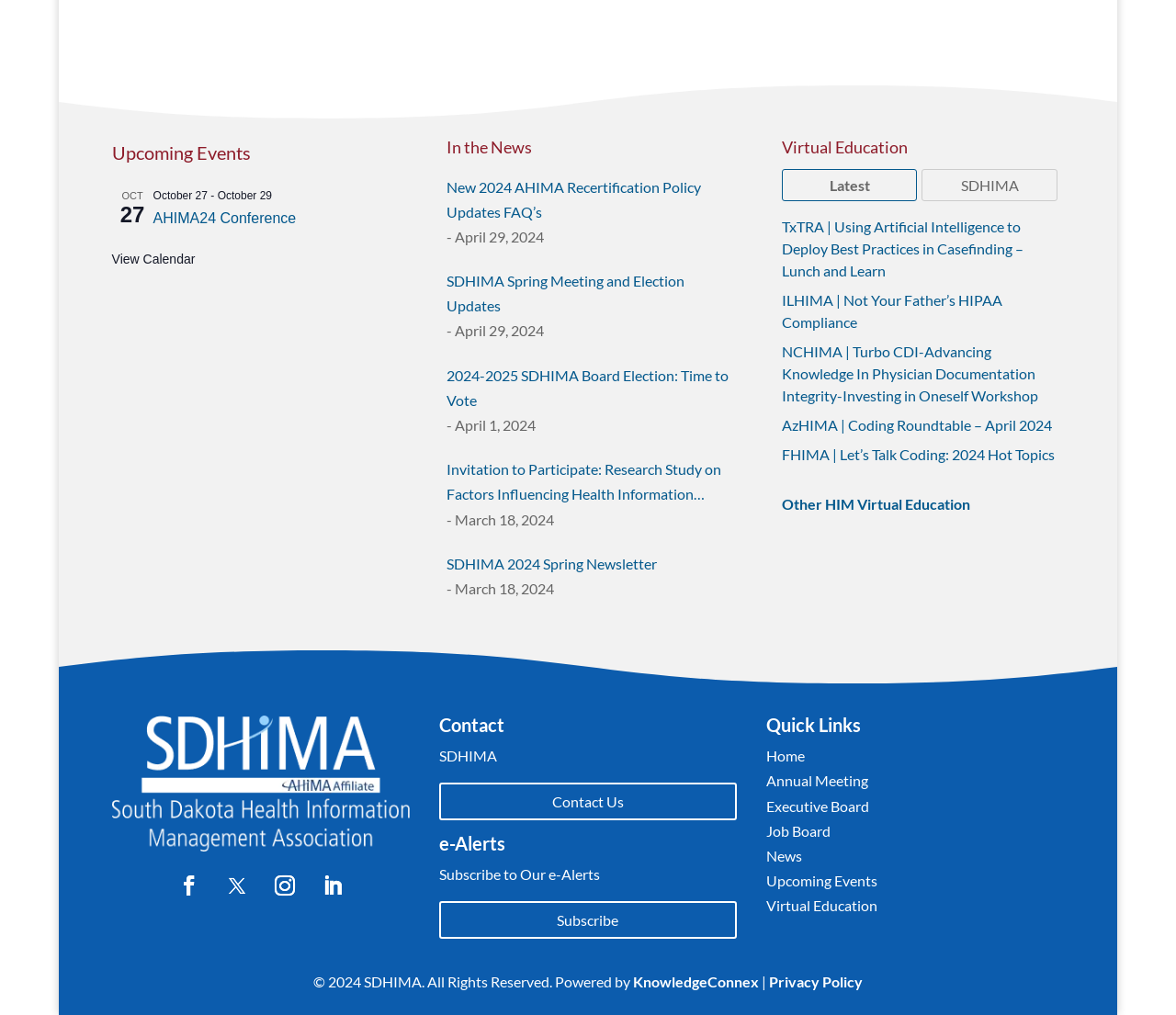Extract the bounding box coordinates of the UI element described: "Other HIM Virtual Education". Provide the coordinates in the format [left, top, right, bottom] with values ranging from 0 to 1.

[0.665, 0.488, 0.825, 0.505]